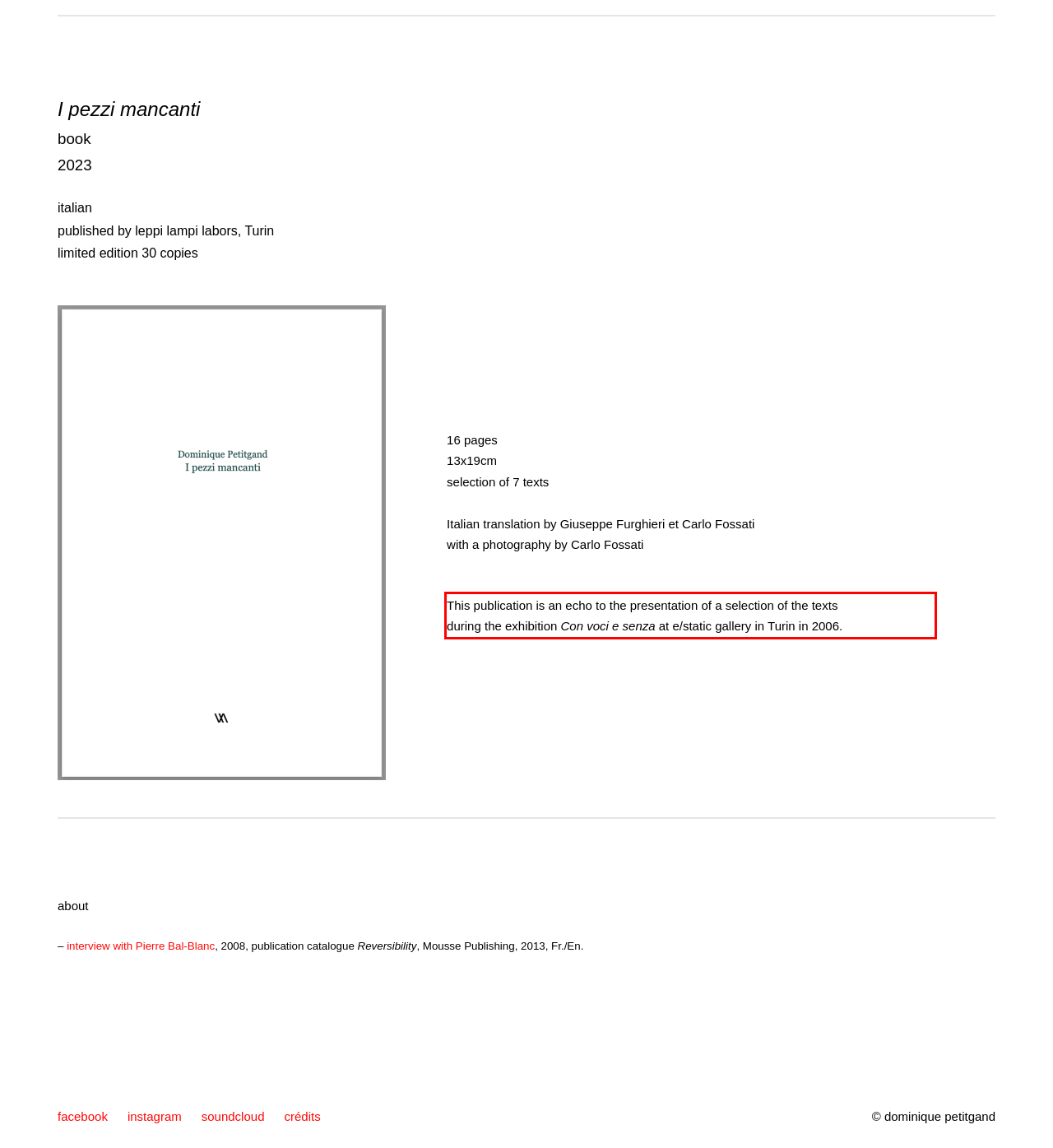You are looking at a screenshot of a webpage with a red rectangle bounding box. Use OCR to identify and extract the text content found inside this red bounding box.

This publication is an echo to the presentation of a selection of the texts during the exhibition Con voci e senza at e/static gallery in Turin in 2006.